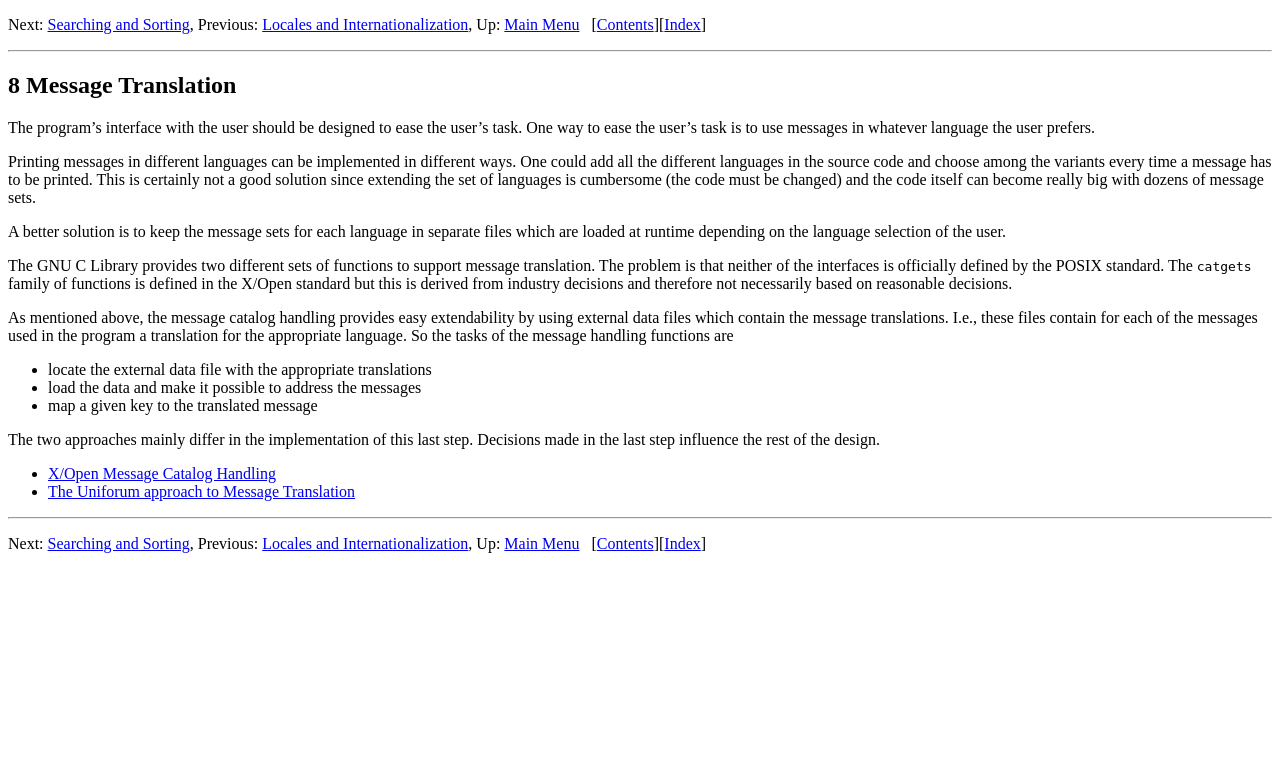Please identify the coordinates of the bounding box that should be clicked to fulfill this instruction: "View the GALLERY".

None